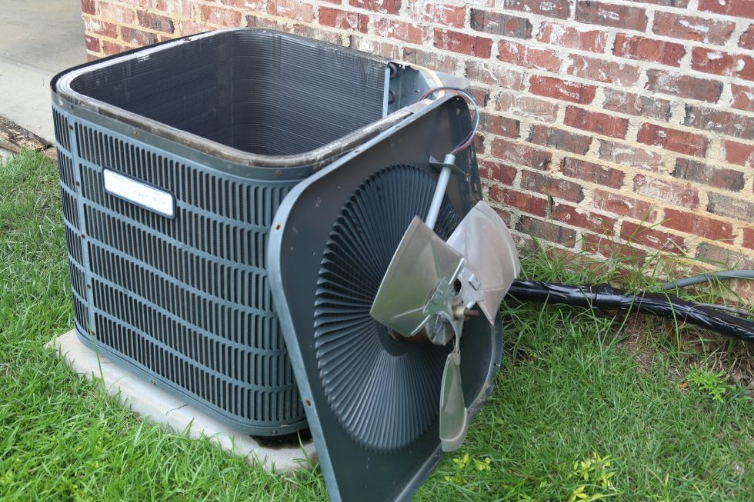Please answer the following question using a single word or phrase: 
What is partially opened in the image?

the unit